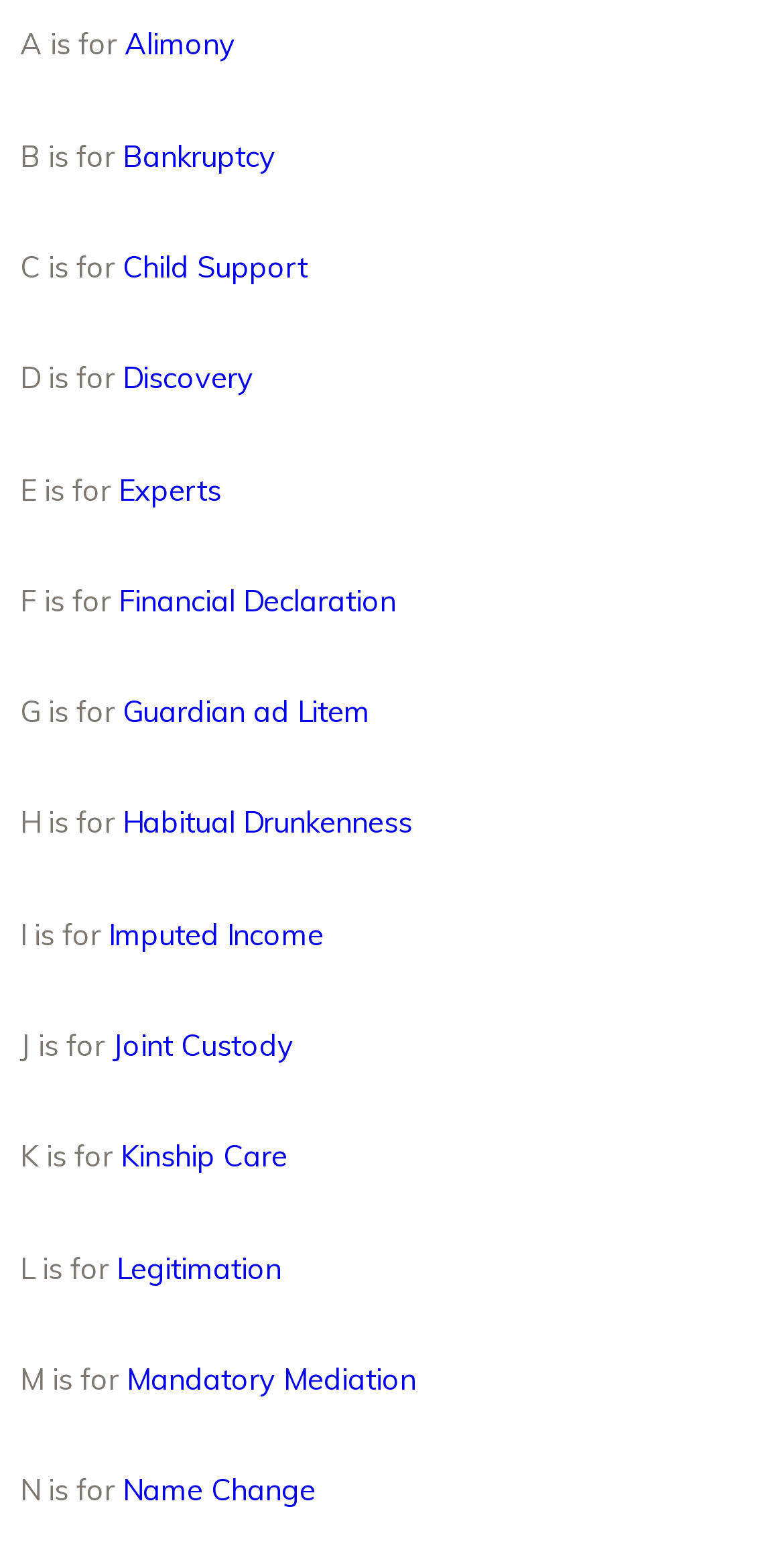Find the bounding box coordinates for the area you need to click to carry out the instruction: "Explore Imputed Income". The coordinates should be four float numbers between 0 and 1, indicated as [left, top, right, bottom].

[0.138, 0.585, 0.413, 0.609]